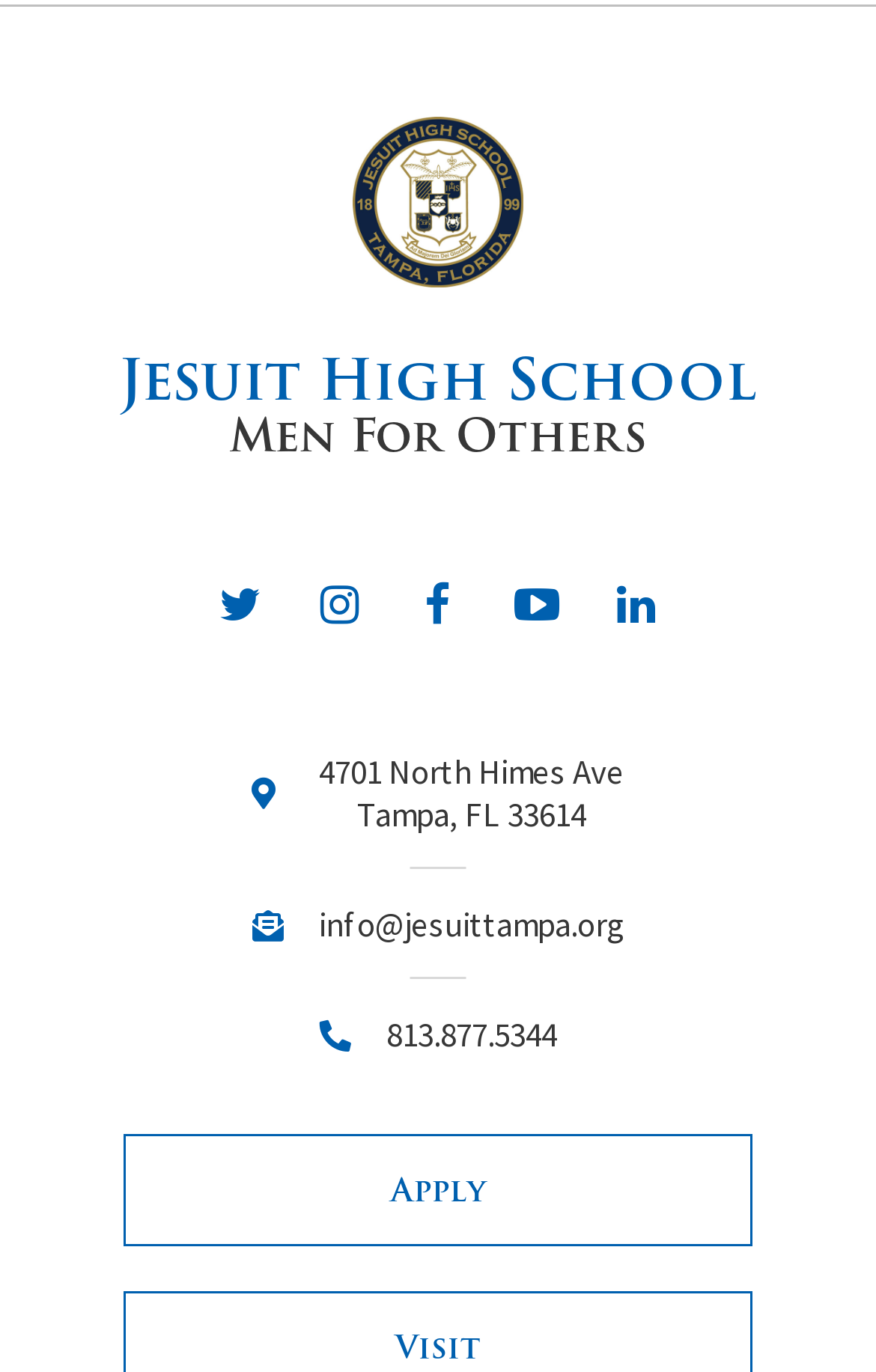What social media platforms are linked?
Examine the image closely and answer the question with as much detail as possible.

The social media platforms linked can be found in the middle section of the webpage, where there are five links with icons and text indicating the respective platforms.